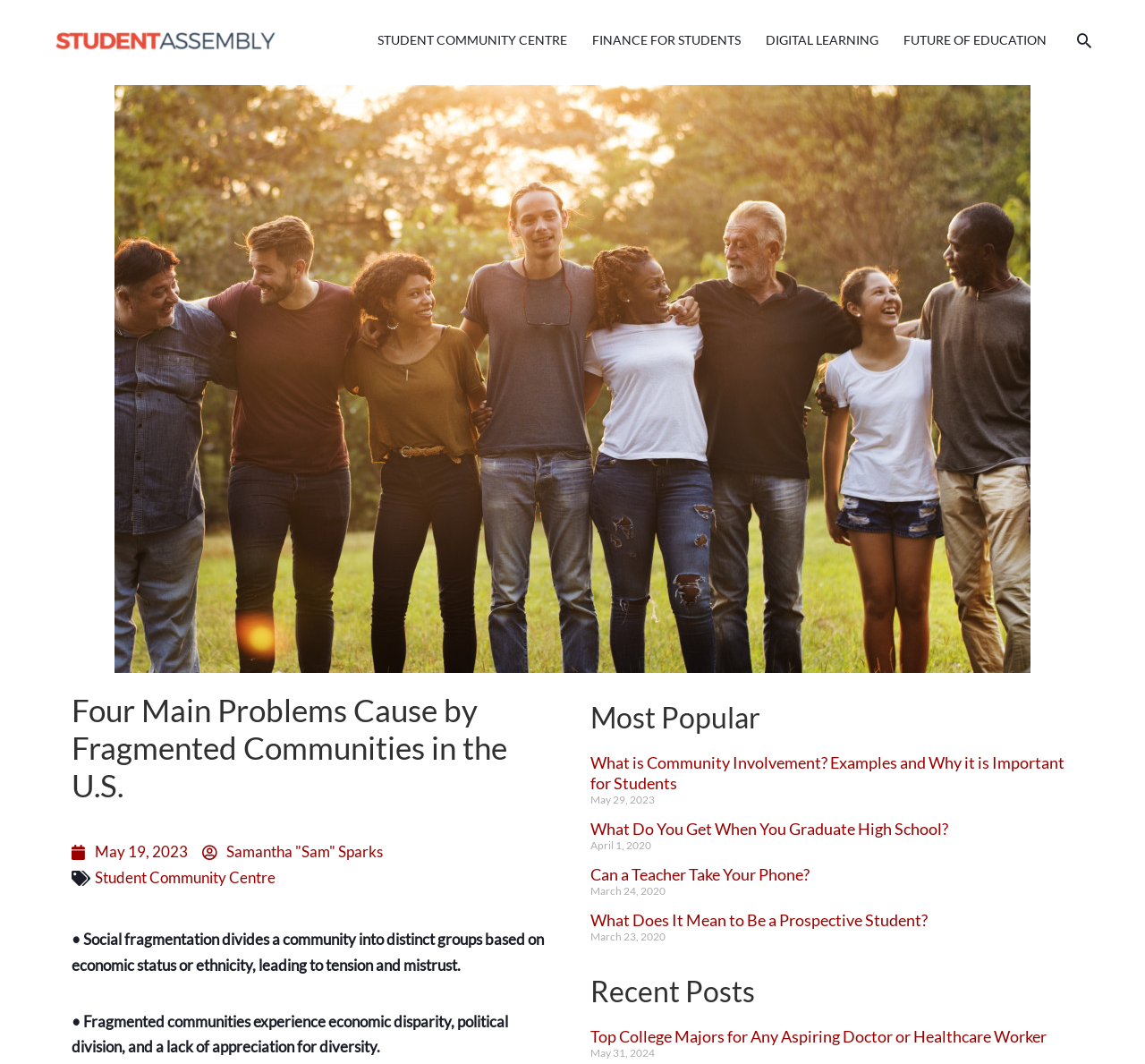Please find the bounding box coordinates of the element that needs to be clicked to perform the following instruction: "Search using the search icon". The bounding box coordinates should be four float numbers between 0 and 1, represented as [left, top, right, bottom].

[0.938, 0.029, 0.955, 0.047]